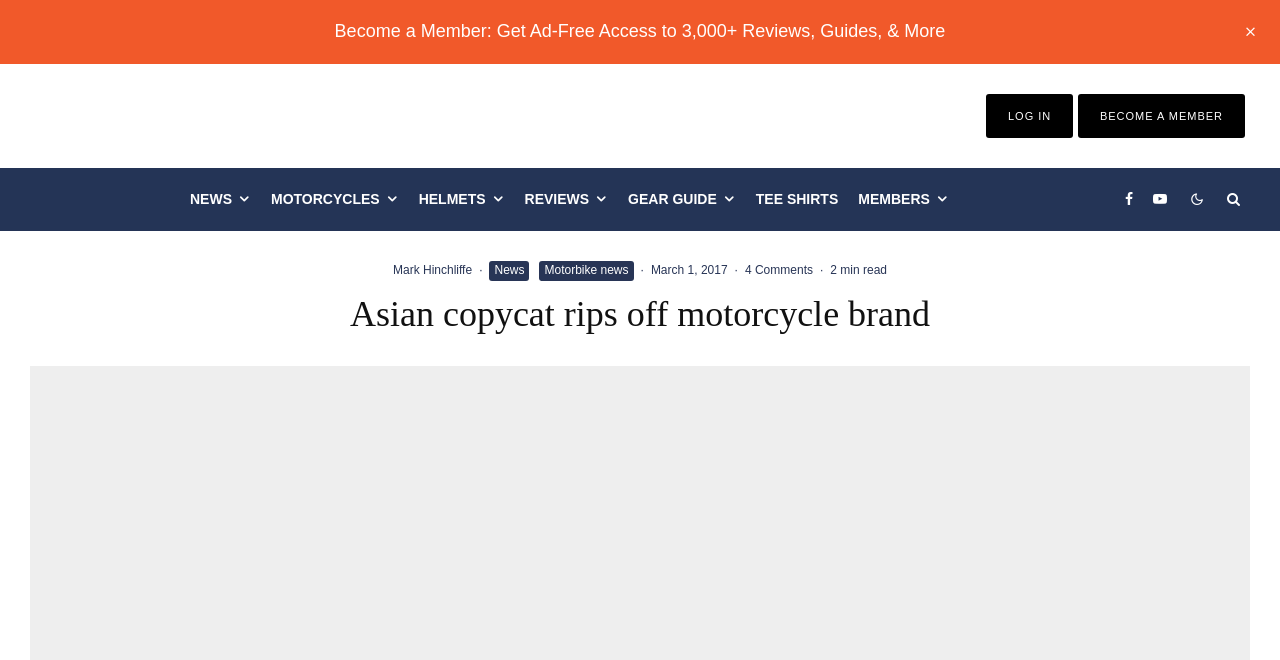Could you determine the bounding box coordinates of the clickable element to complete the instruction: "Log in to the website"? Provide the coordinates as four float numbers between 0 and 1, i.e., [left, top, right, bottom].

[0.787, 0.166, 0.821, 0.185]